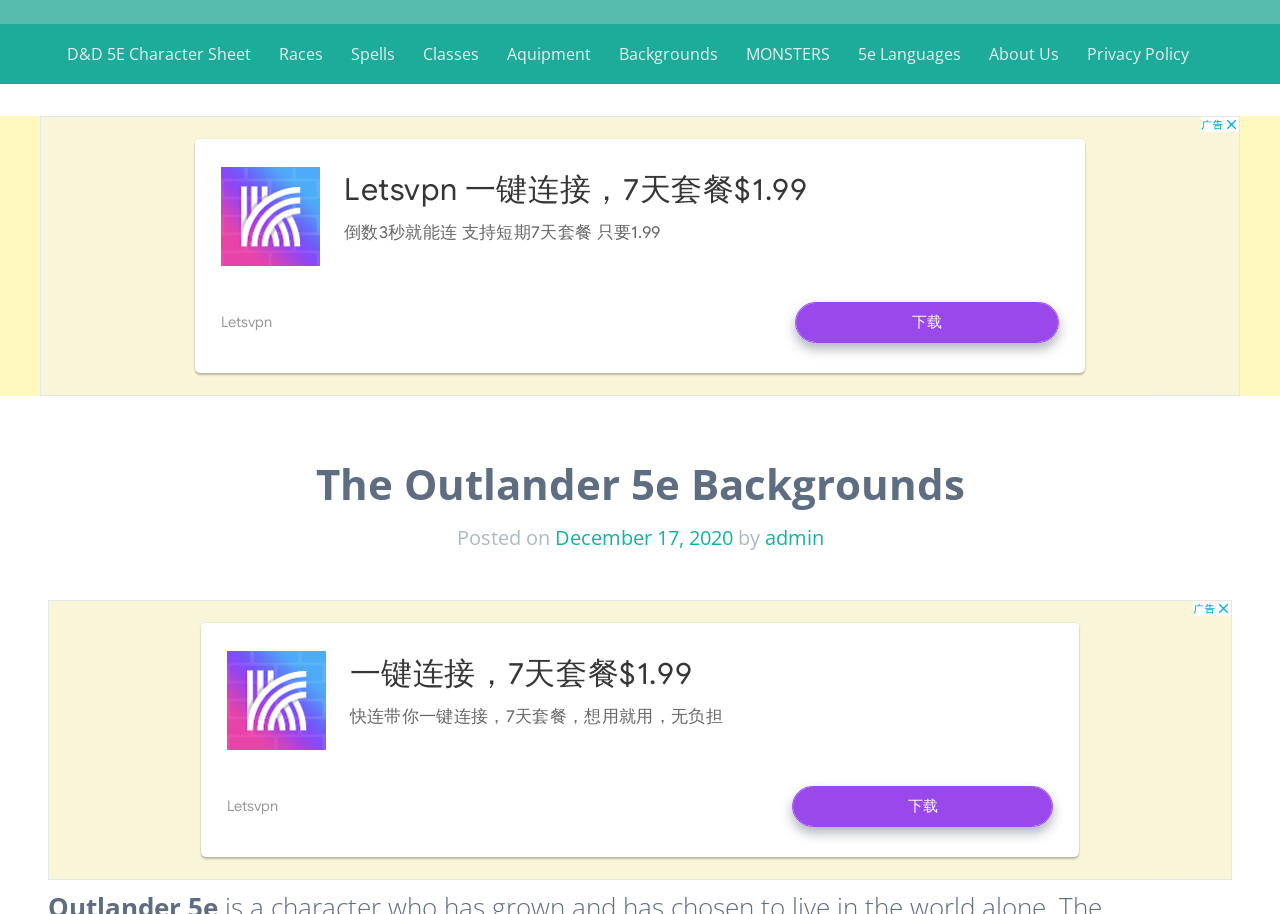What is the author of the post?
Please use the image to provide an in-depth answer to the question.

I found the answer by looking at the link element that contains the author's name. The link element has the text 'admin', which suggests that it is the author of the post.